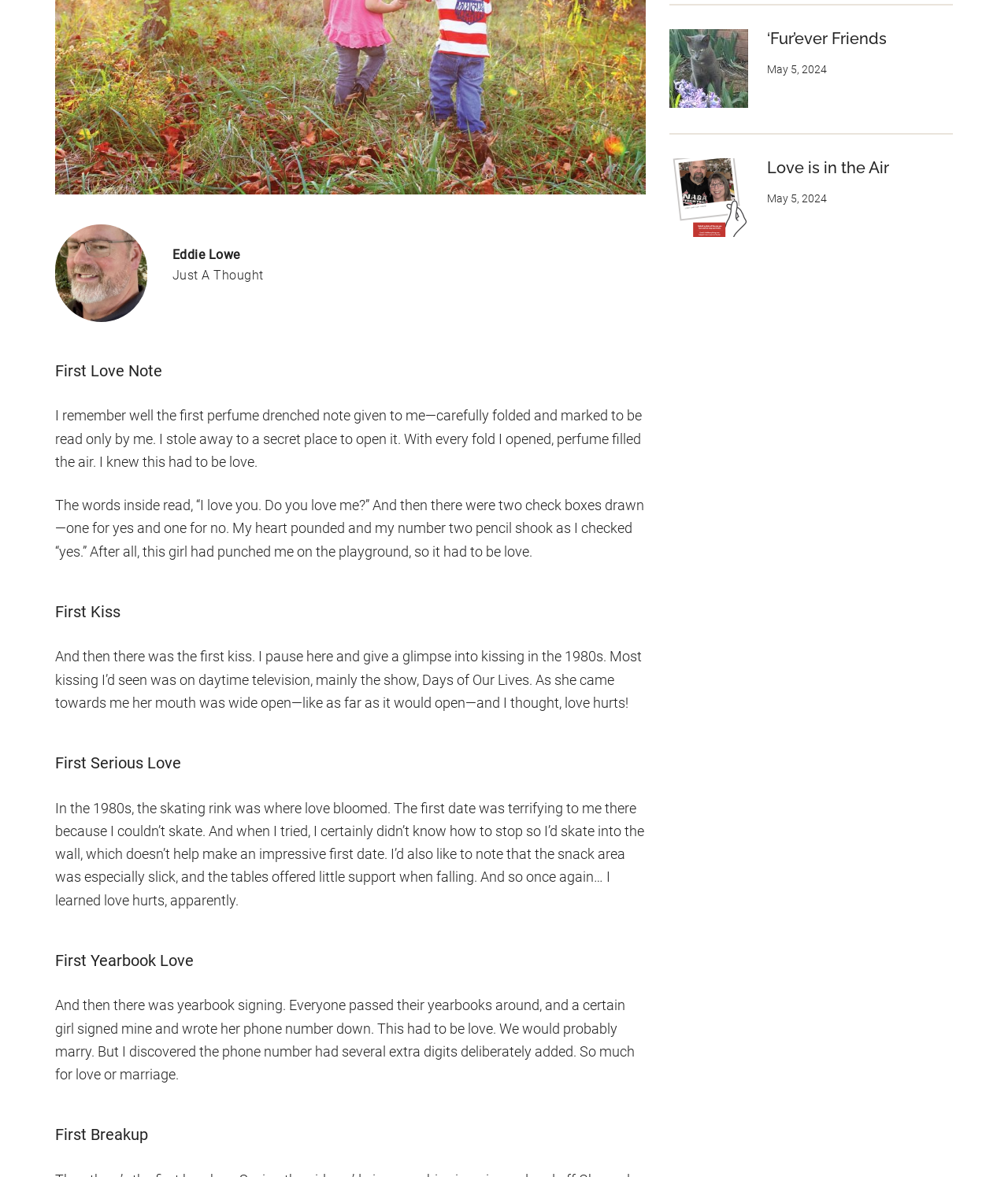Please specify the bounding box coordinates in the format (top-left x, top-left y, bottom-right x, bottom-right y), with all values as floating point numbers between 0 and 1. Identify the bounding box of the UI element described by: Love is in the Air

[0.761, 0.135, 0.882, 0.151]